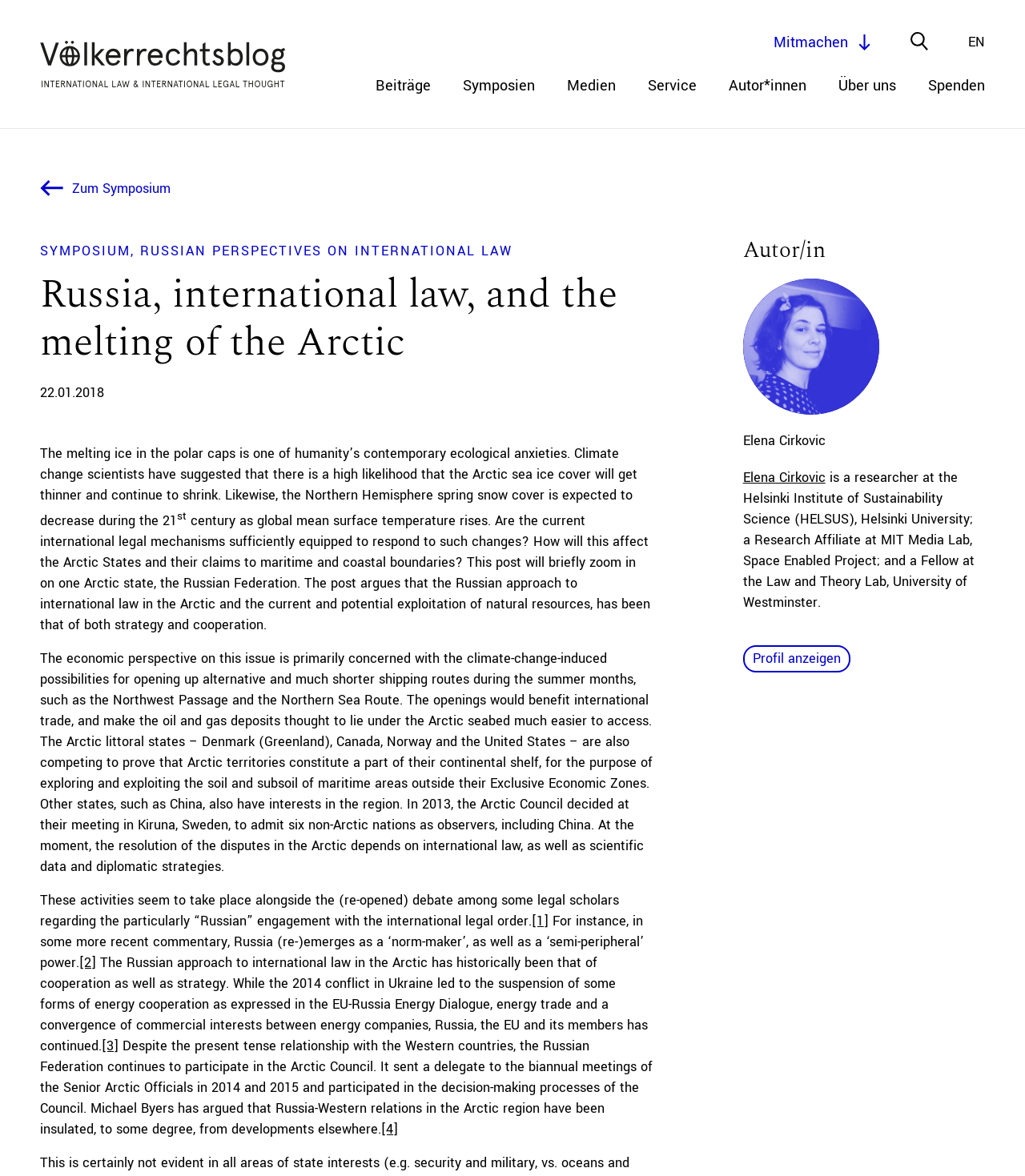Please determine the bounding box coordinates of the element to click in order to execute the following instruction: "Click on the 'EN' link to switch language". The coordinates should be four float numbers between 0 and 1, specified as [left, top, right, bottom].

[0.945, 0.027, 0.961, 0.045]